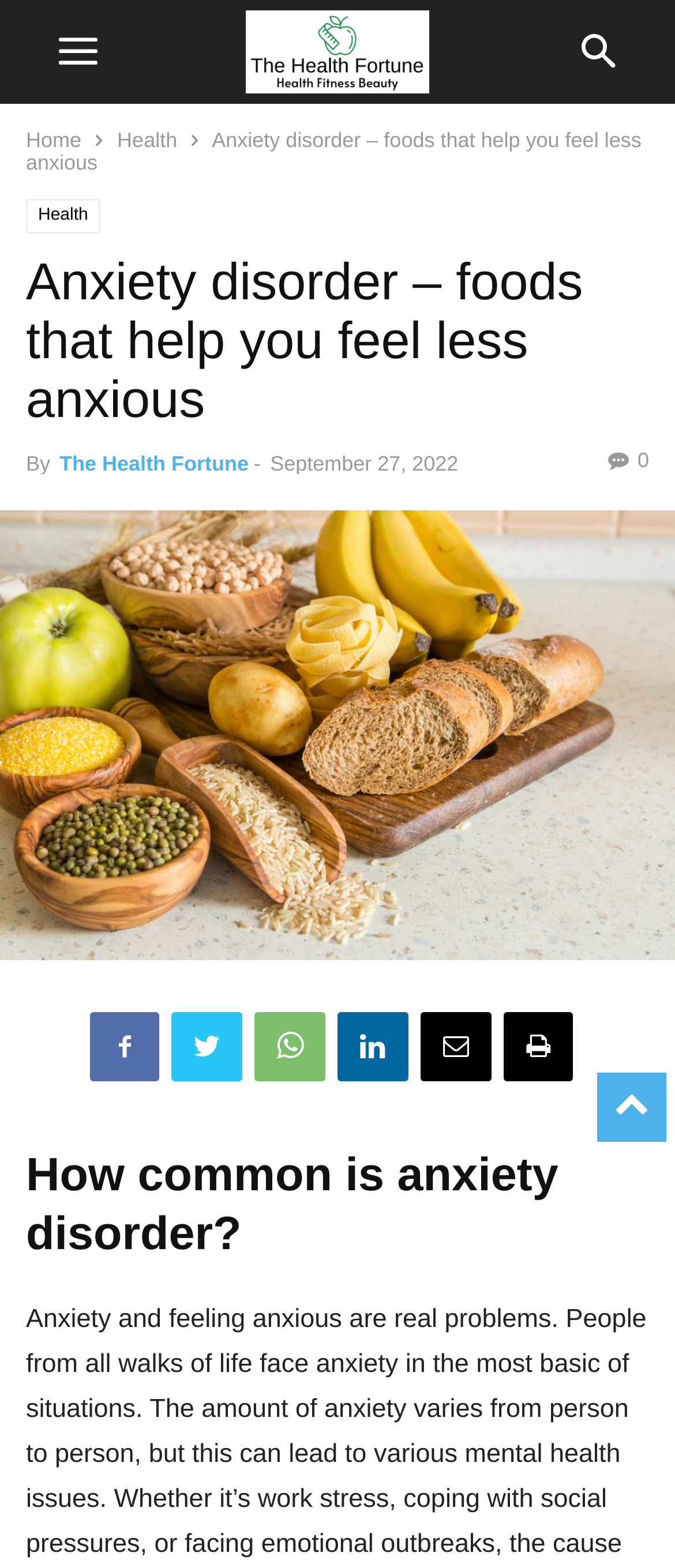Can you specify the bounding box coordinates of the area that needs to be clicked to fulfill the following instruction: "scroll to top"?

[0.885, 0.684, 0.987, 0.709]